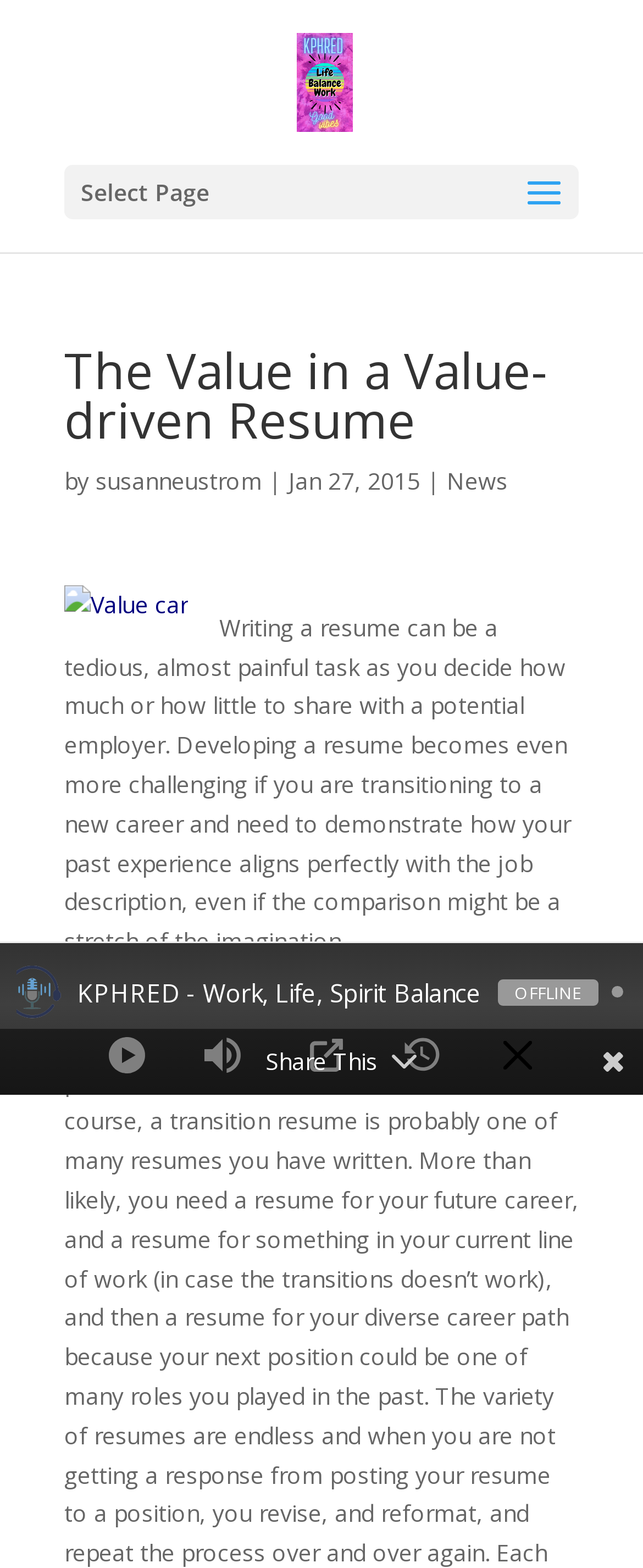Analyze the image and answer the question with as much detail as possible: 
What is the status of the website?

The status of the website can be found by looking at the bottom right of the webpage. The text 'OFFLINE' indicates the status of the website.